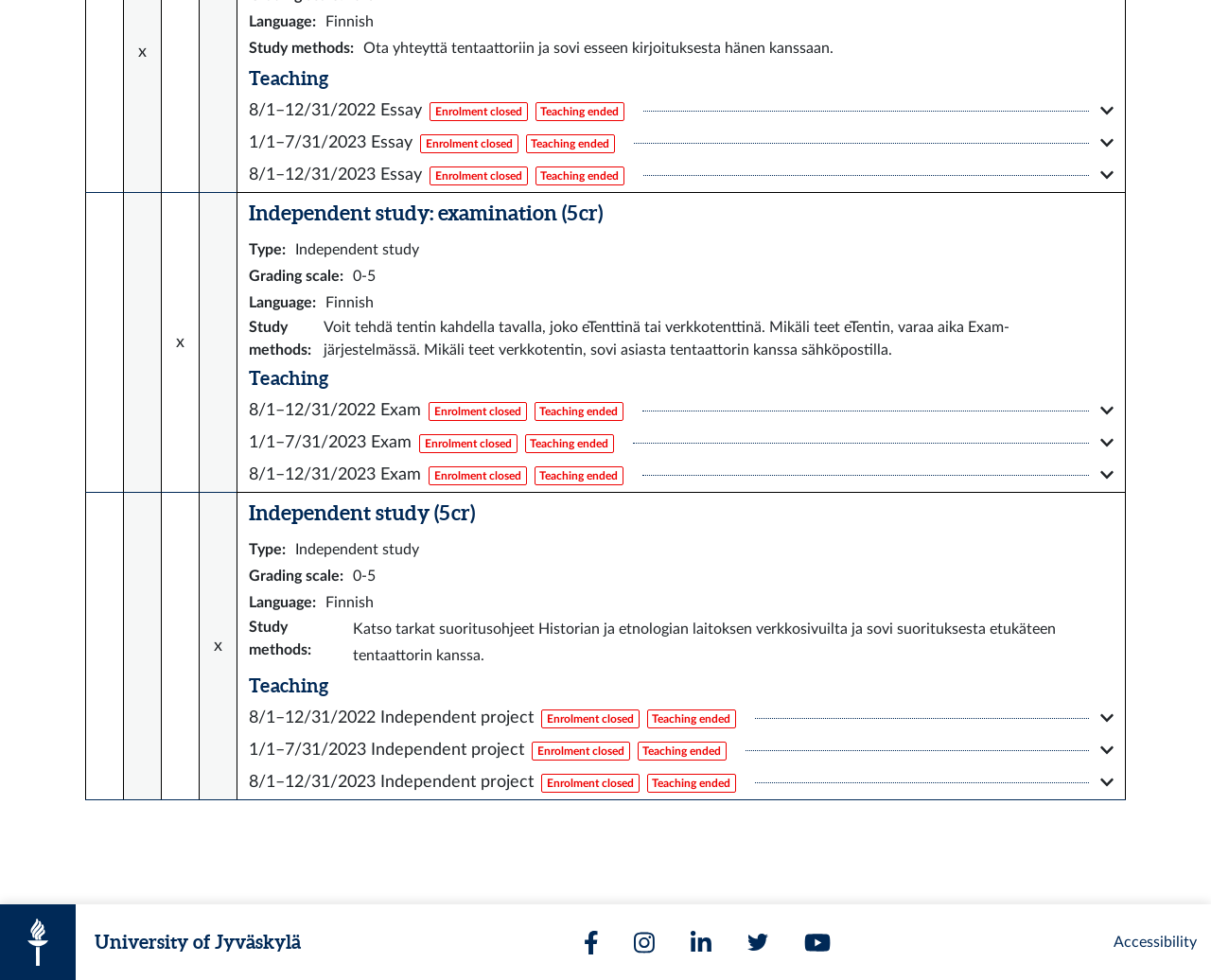Can you find the bounding box coordinates for the UI element given this description: "University of Jyväskylä"? Provide the coordinates as four float numbers between 0 and 1: [left, top, right, bottom].

[0.0, 0.923, 0.248, 1.0]